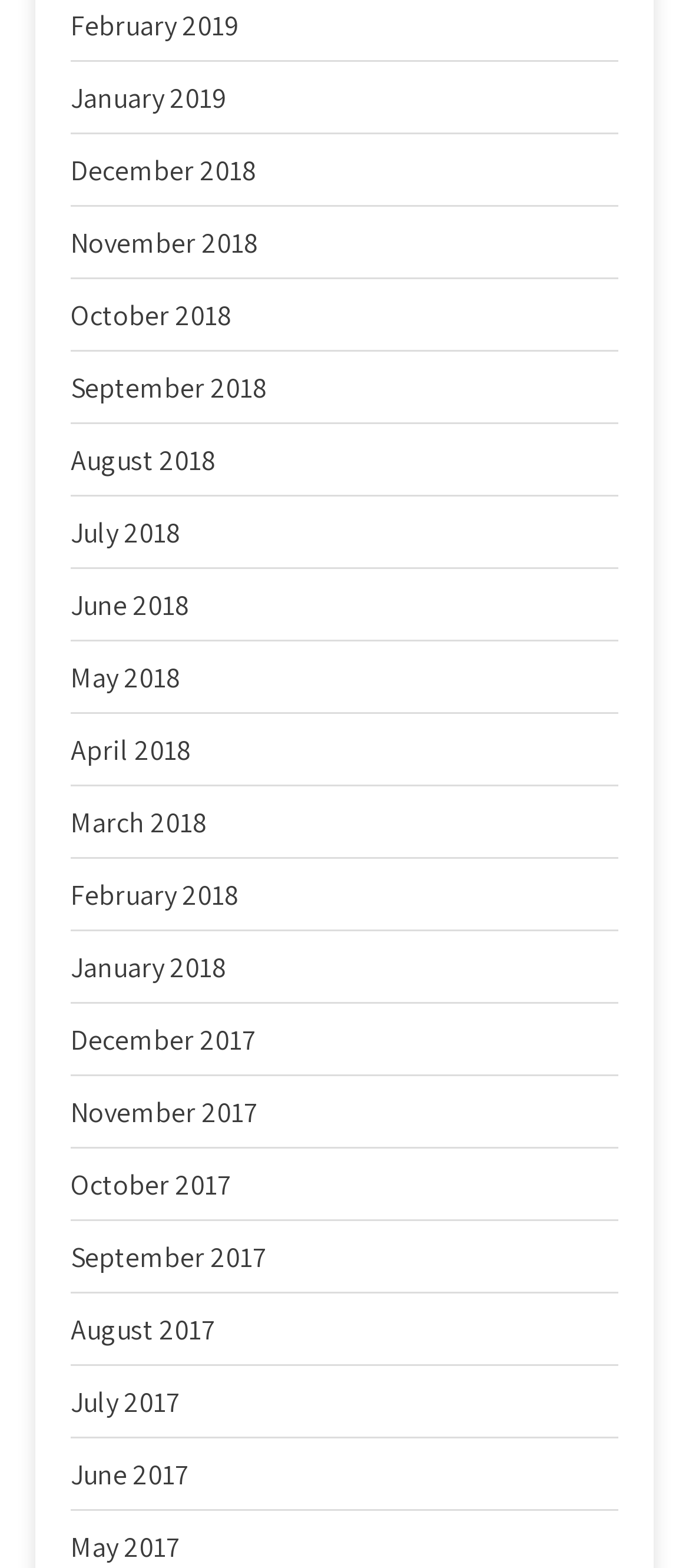Using the information in the image, give a comprehensive answer to the question: 
Are the links arranged in chronological order?

By examining the list of links, I found that the links are arranged in chronological order, with the earliest month listed at the bottom and the latest month listed at the top.